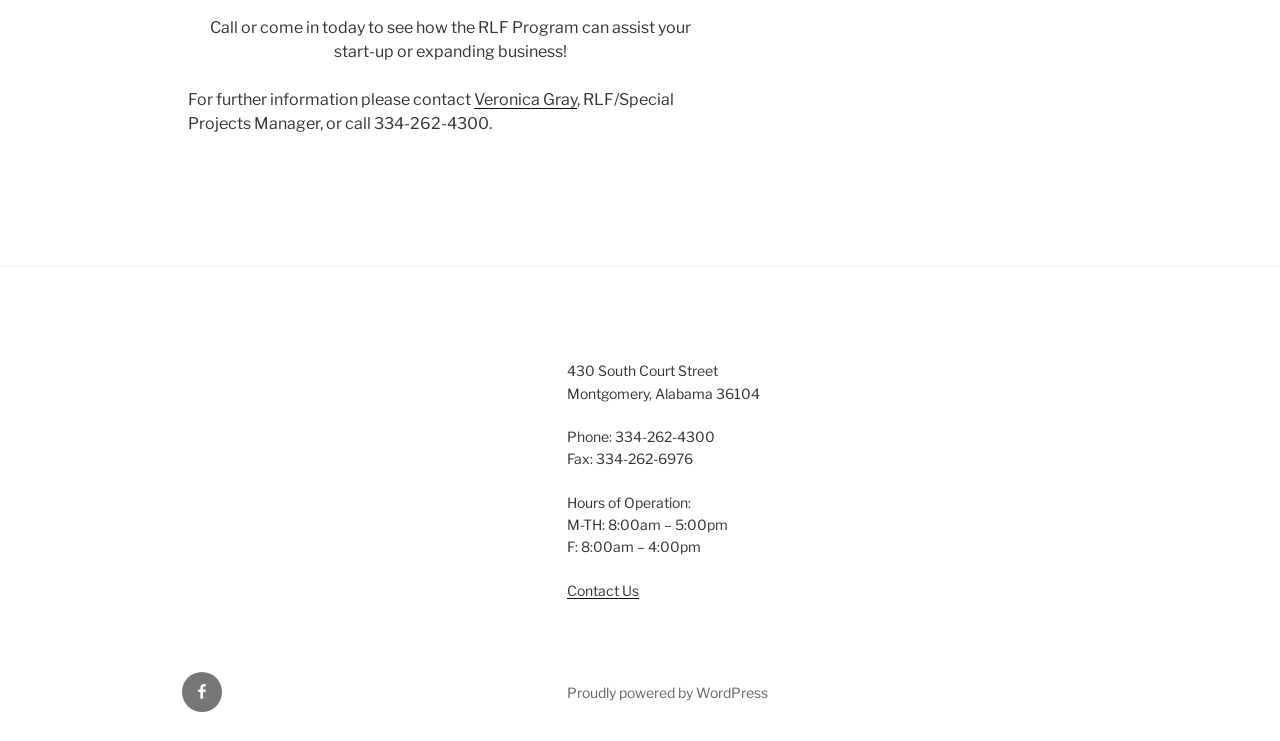Please find the bounding box for the UI component described as follows: "Facebook".

[0.142, 0.908, 0.173, 0.962]